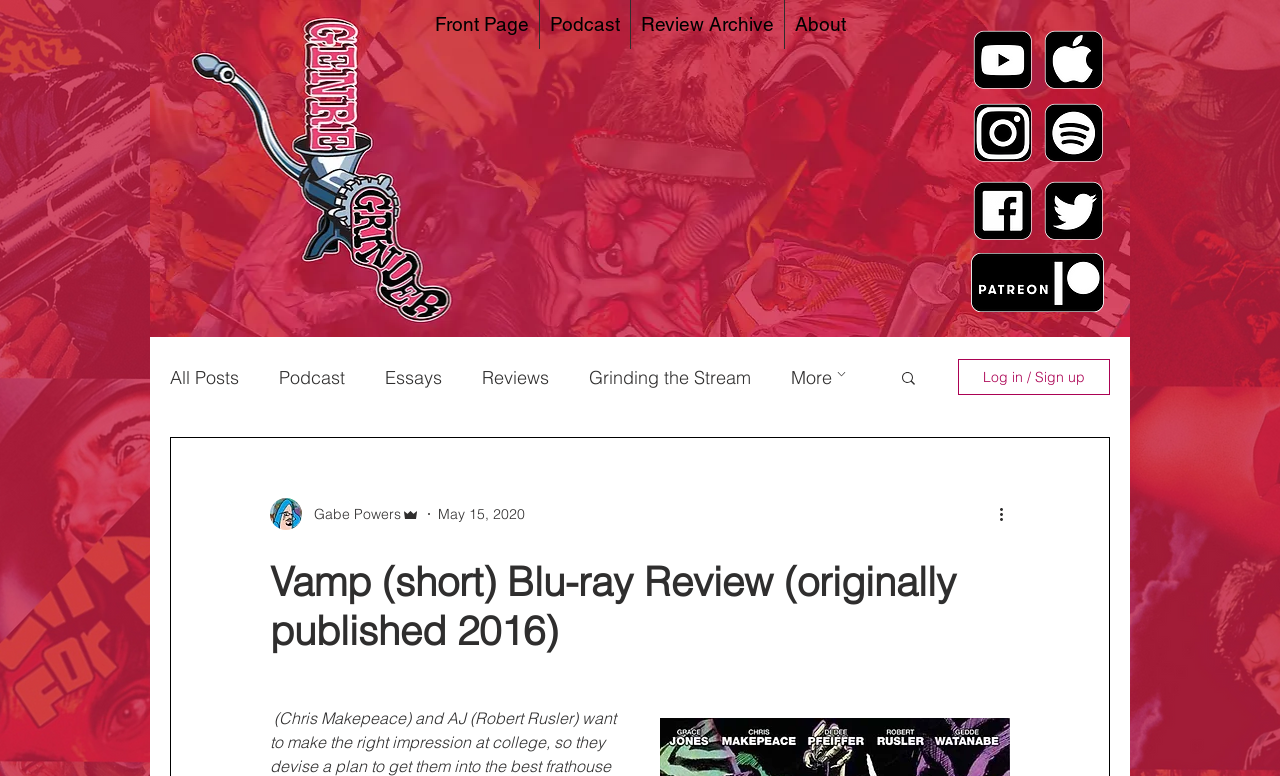Please identify the bounding box coordinates of the region to click in order to complete the given instruction: "Click the Front Page link". The coordinates should be four float numbers between 0 and 1, i.e., [left, top, right, bottom].

[0.332, 0.0, 0.421, 0.063]